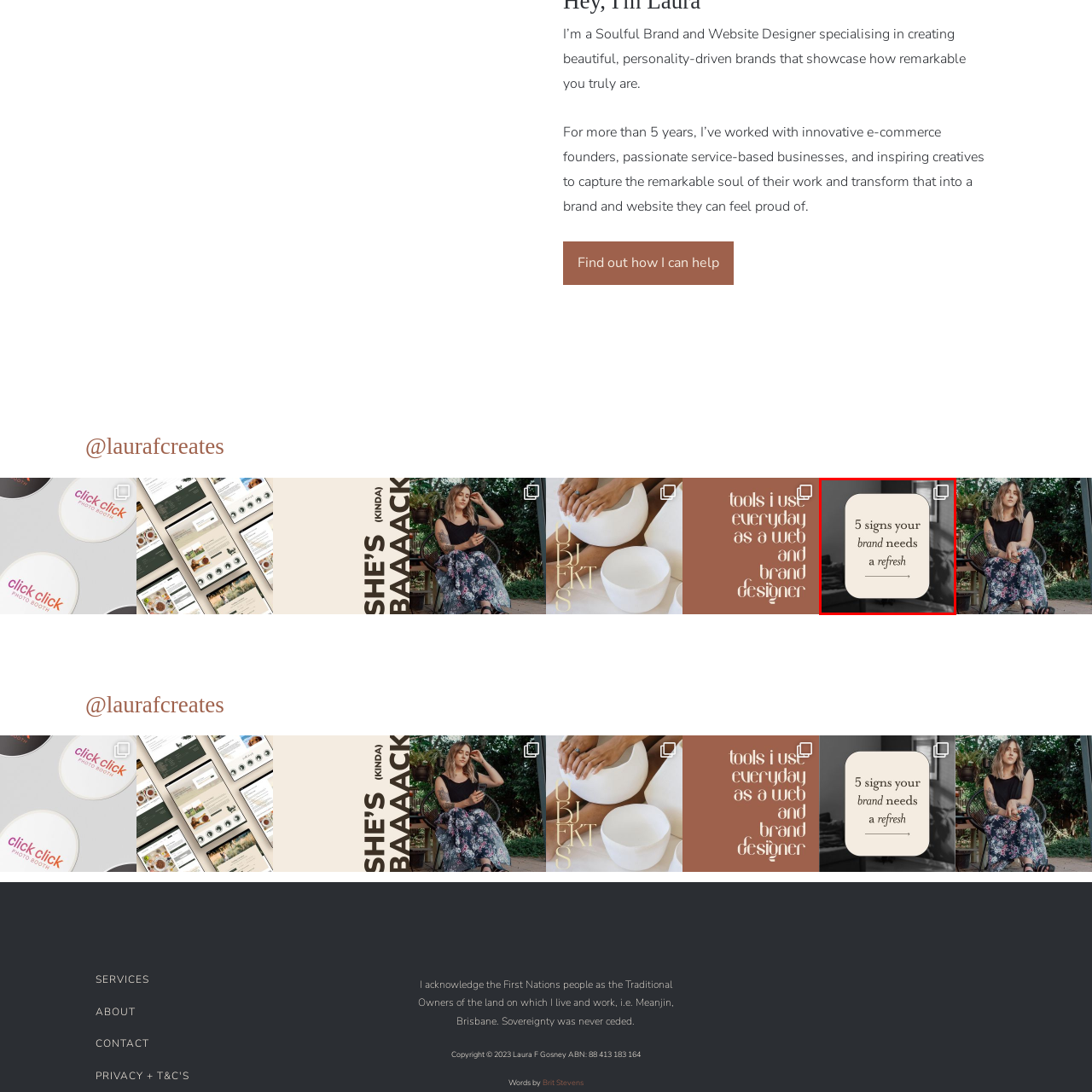Describe in detail the contents of the image highlighted within the red box.

The image features a stylish and minimalistic design that highlights five key indicators suggesting your brand might need a refresh. It prominently displays the phrase, "5 signs your brand needs a refresh" with an emphasis on the word "brand." The background has a soft, neutral tone, complementing the chic aesthetic suitable for modern branding discussions. This visual invites viewers to consider aspects of their brand identity, encouraging those feeling "meh" about their current image to reassess and invigorate their brand presence. The overall design embodies a blend of sophistication and approachability, making it an appealing focal point for inspiring brand revitalization.